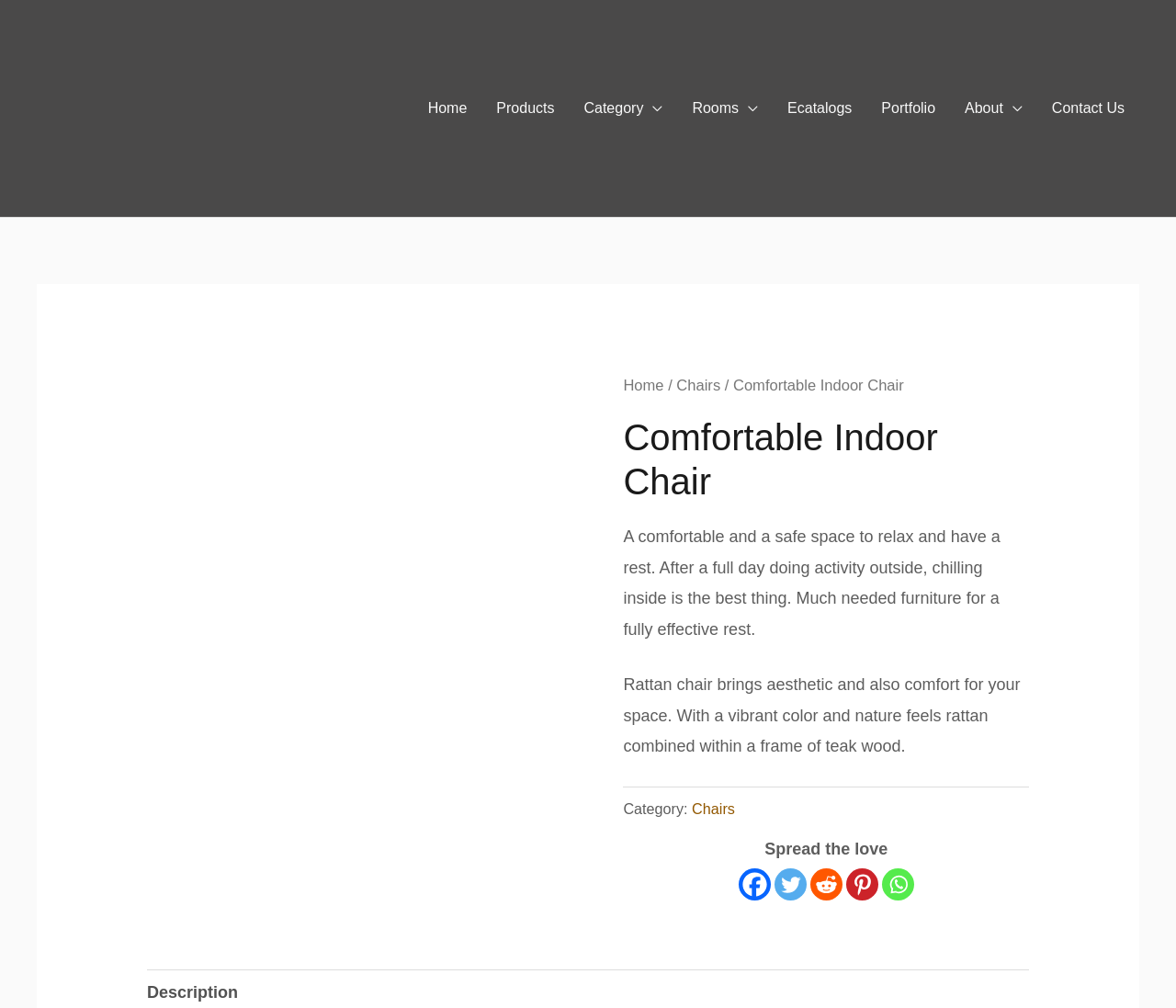Locate the headline of the webpage and generate its content.

Comfortable Indoor Chair